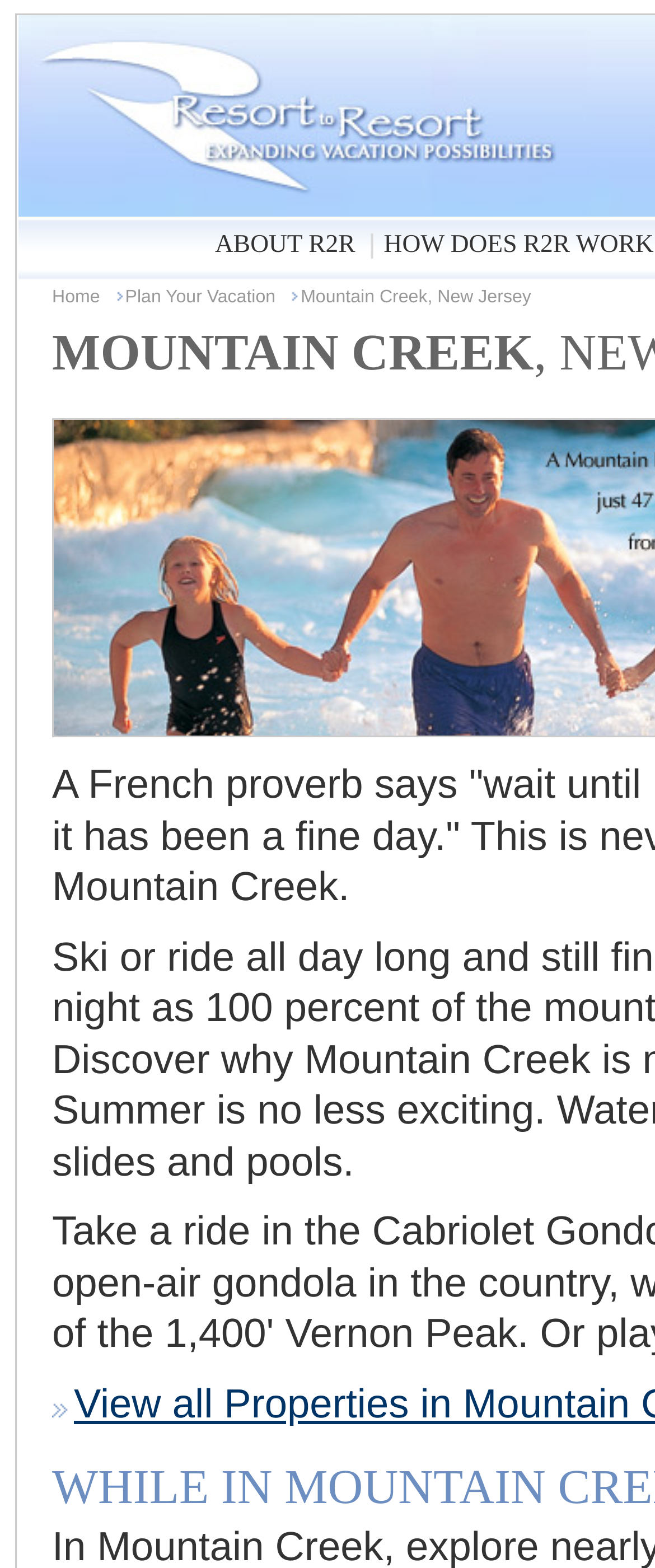Use a single word or phrase to respond to the question:
Is there an image at the bottom of the webpage?

Yes